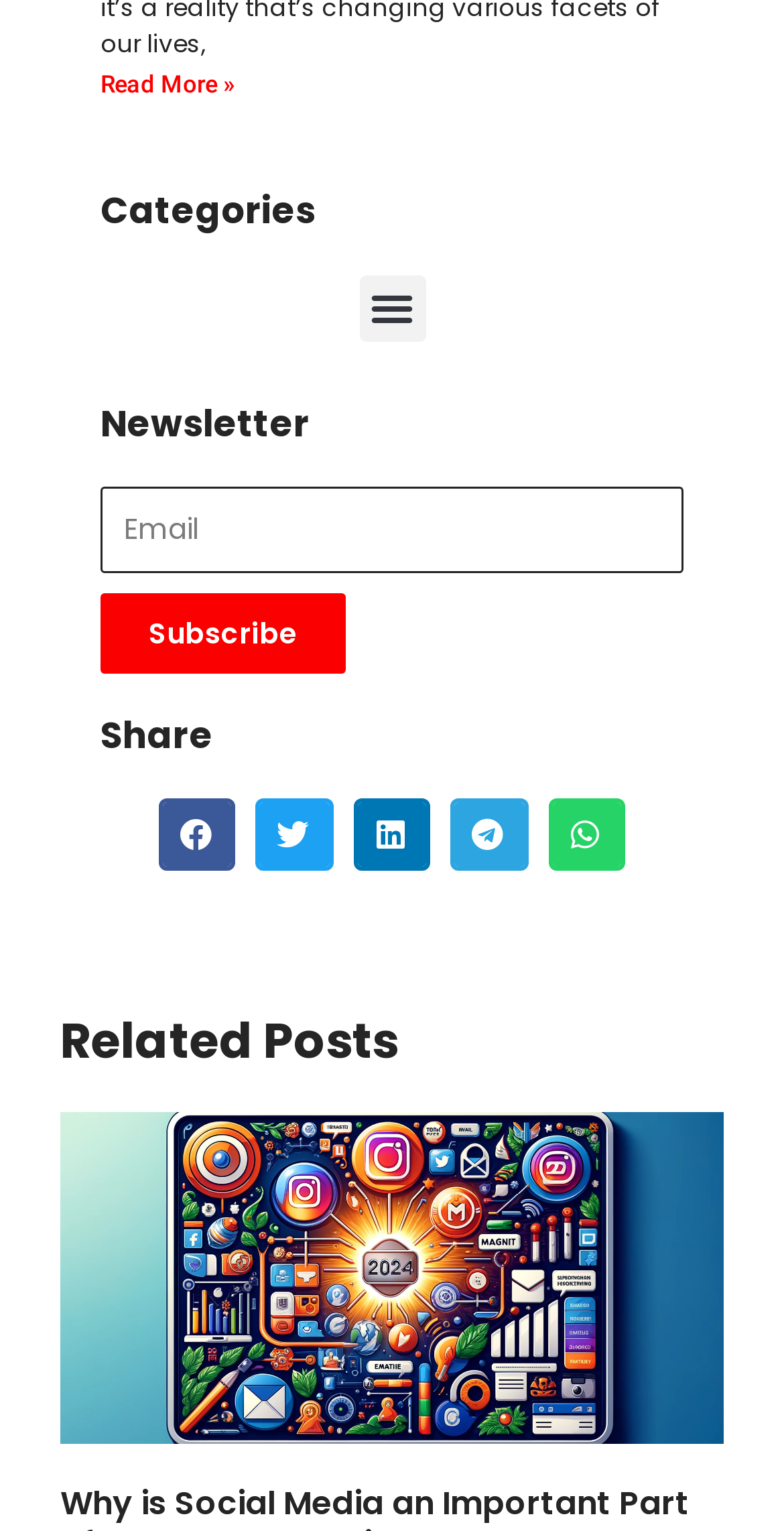What is the purpose of the textbox?
From the image, provide a succinct answer in one word or a short phrase.

Email